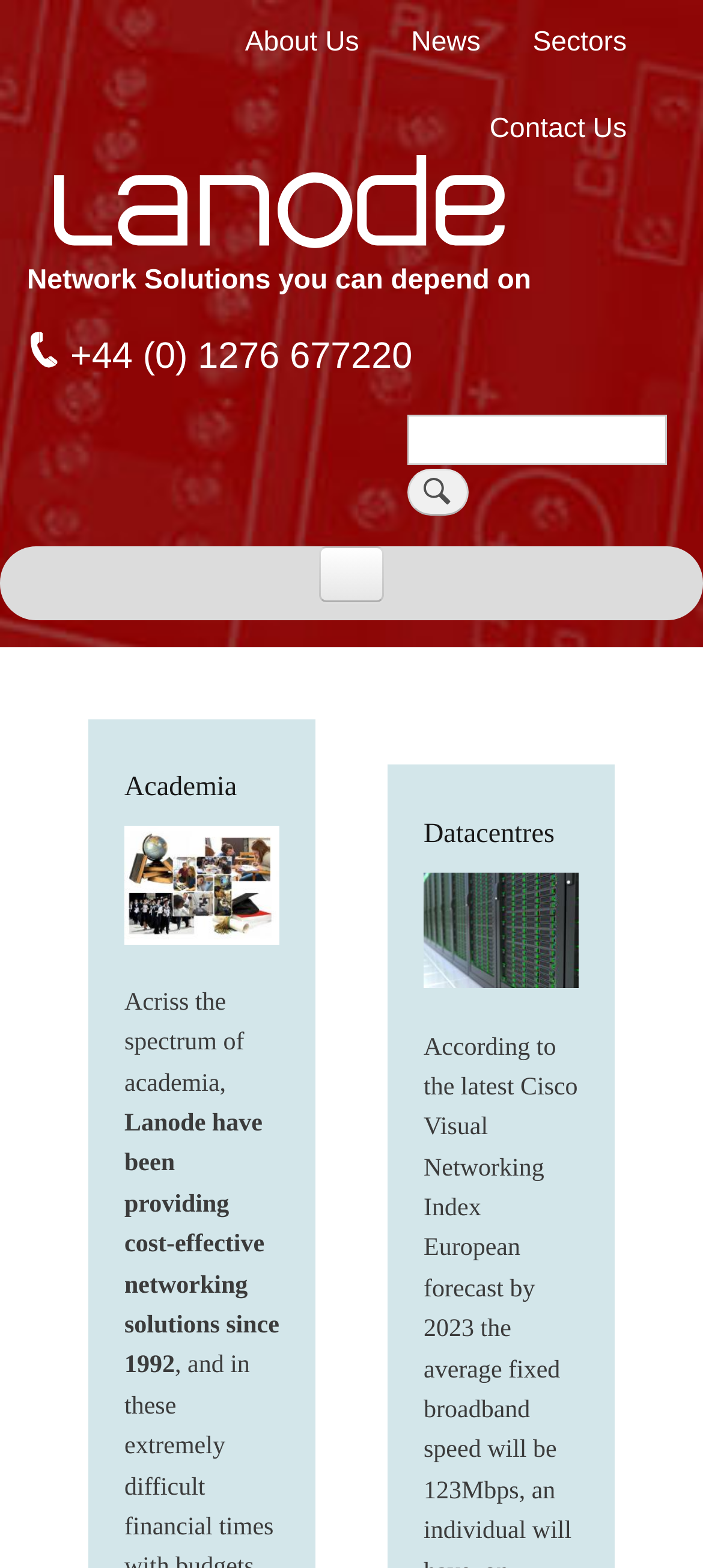Identify the bounding box coordinates for the UI element mentioned here: "Managed Switches". Provide the coordinates as four float values between 0 and 1, i.e., [left, top, right, bottom].

[0.064, 0.641, 0.949, 0.666]